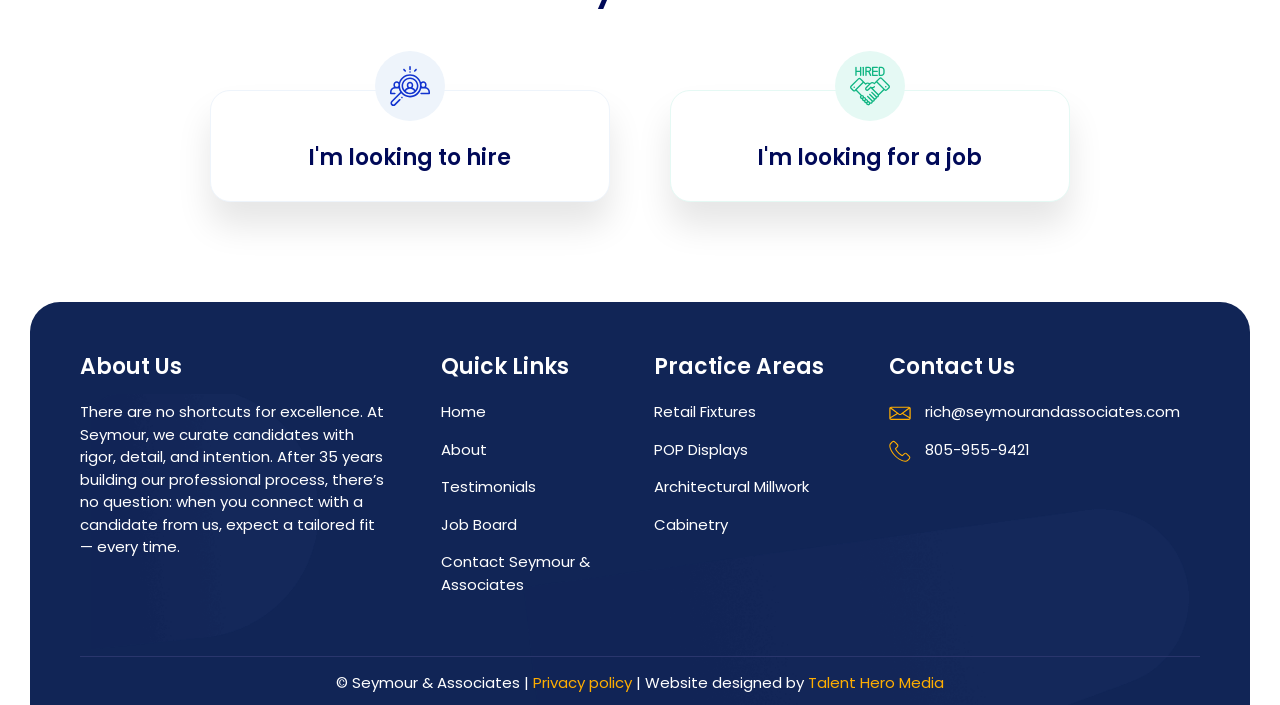What are the practice areas of Seymour & Associates?
Please answer the question as detailed as possible based on the image.

The practice areas of Seymour & Associates are listed under the heading 'Practice Areas' with ID 142, which includes links to 'Retail Fixtures', 'POP Displays', 'Architectural Millwork', and 'Cabinetry', indicating the company's areas of expertise.